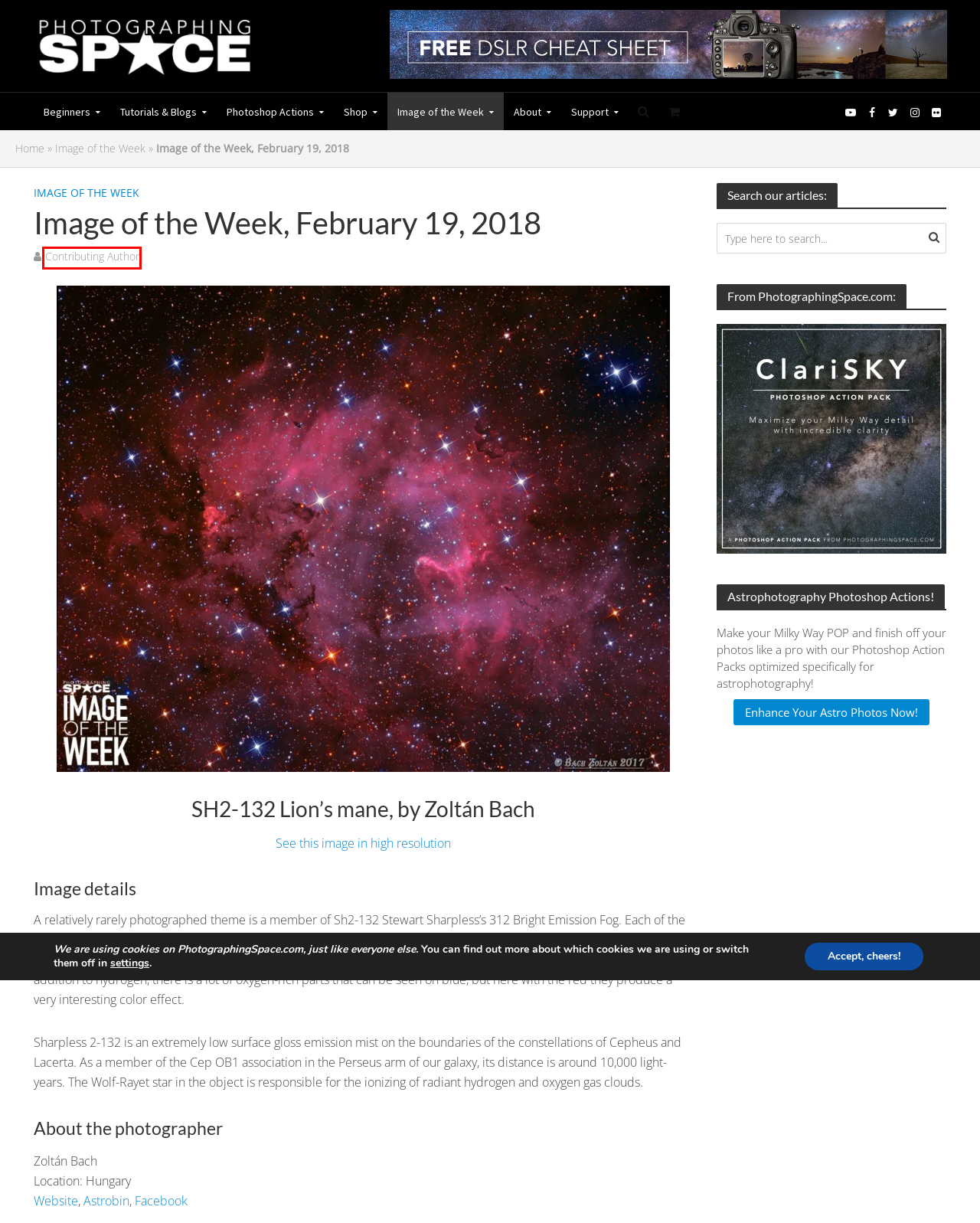You have a screenshot of a webpage with a red rectangle bounding box around an element. Identify the best matching webpage description for the new page that appears after clicking the element in the bounding box. The descriptions are:
A. Submit an Image of the Week • PhotographingSpace.com
B. Contributing Author
C. PhotographingSpace.com * Create Amazing Astrophotography
D. Star Trails Archives • PhotographingSpace.com
E. Cart • PhotographingSpace.com
F. Privacy Policy • PhotographingSpace.com
G. Image of the Week, October 16, 2017 • PhotographingSpace.com
H. Wide Field Archives • PhotographingSpace.com

B